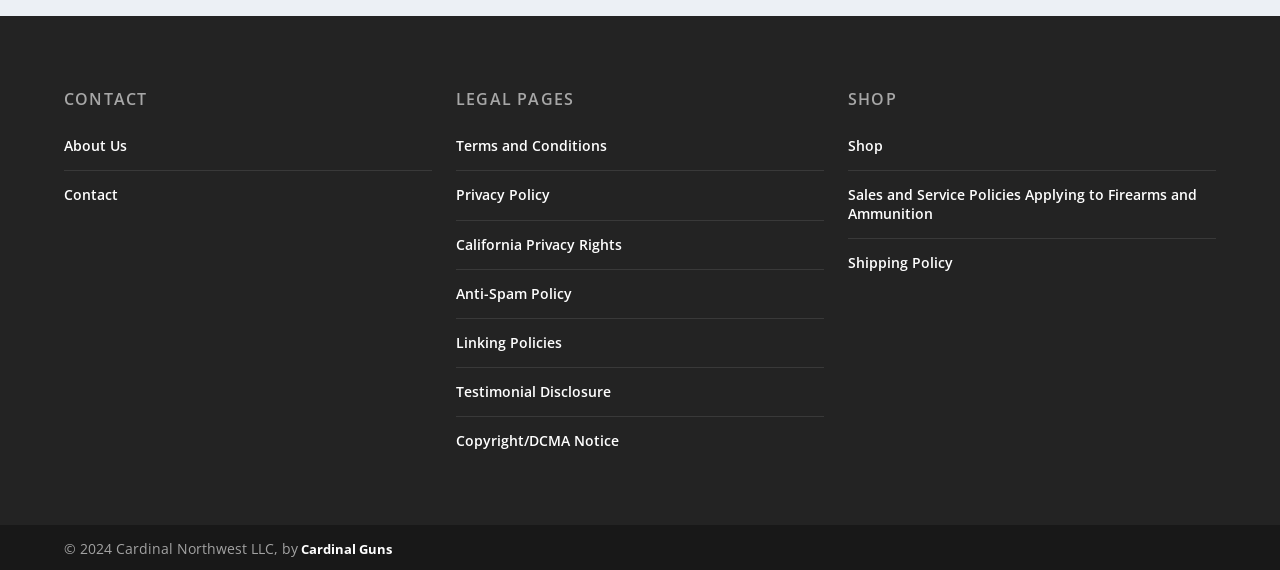What is the second link under the 'CONTACT' heading?
Answer with a single word or short phrase according to what you see in the image.

Contact